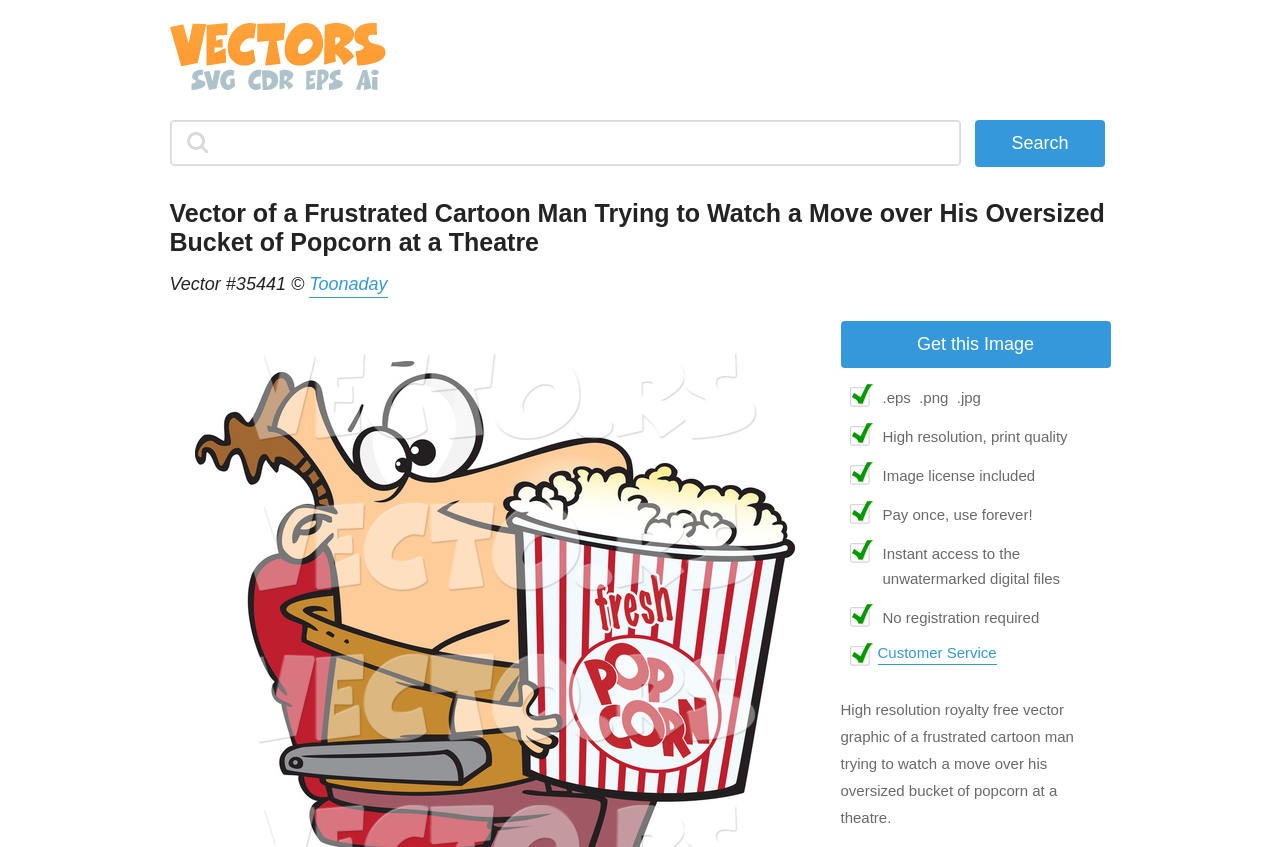What is the theme of the vector graphic?
Please look at the screenshot and answer using one word or phrase.

Movie